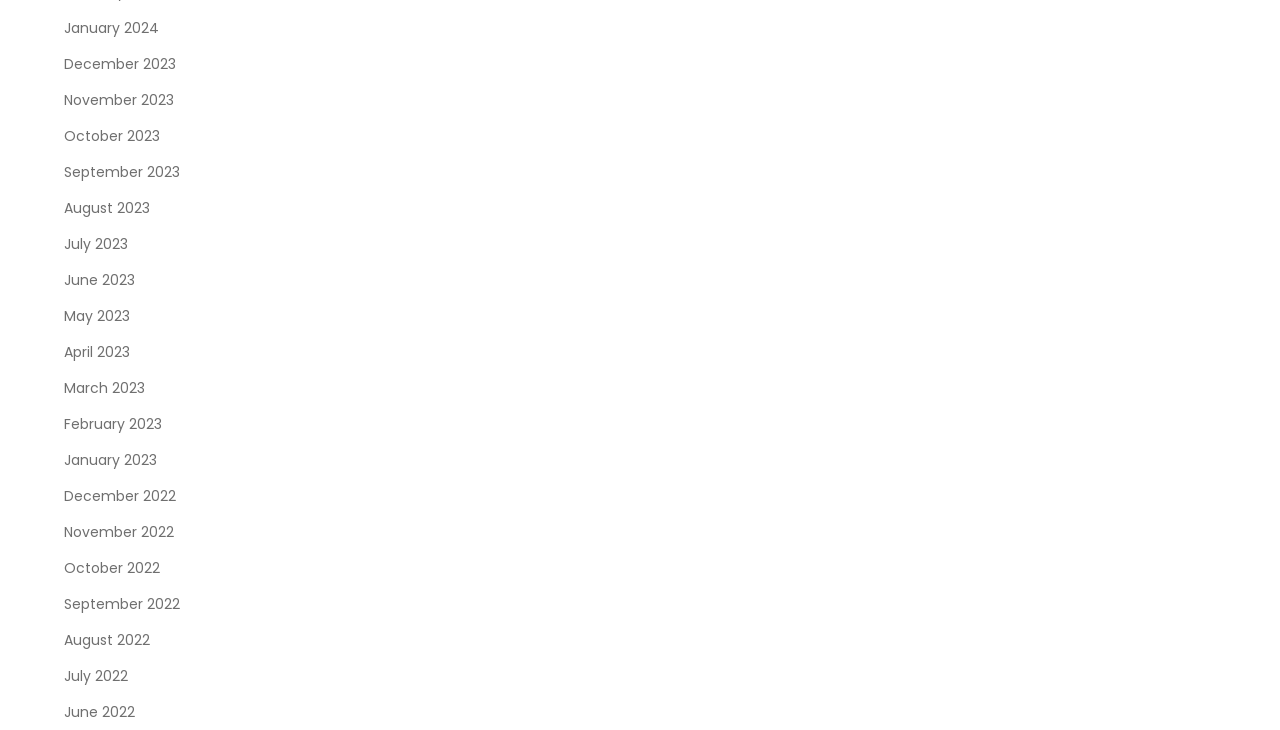Kindly provide the bounding box coordinates of the section you need to click on to fulfill the given instruction: "access October 2023".

[0.05, 0.169, 0.125, 0.205]